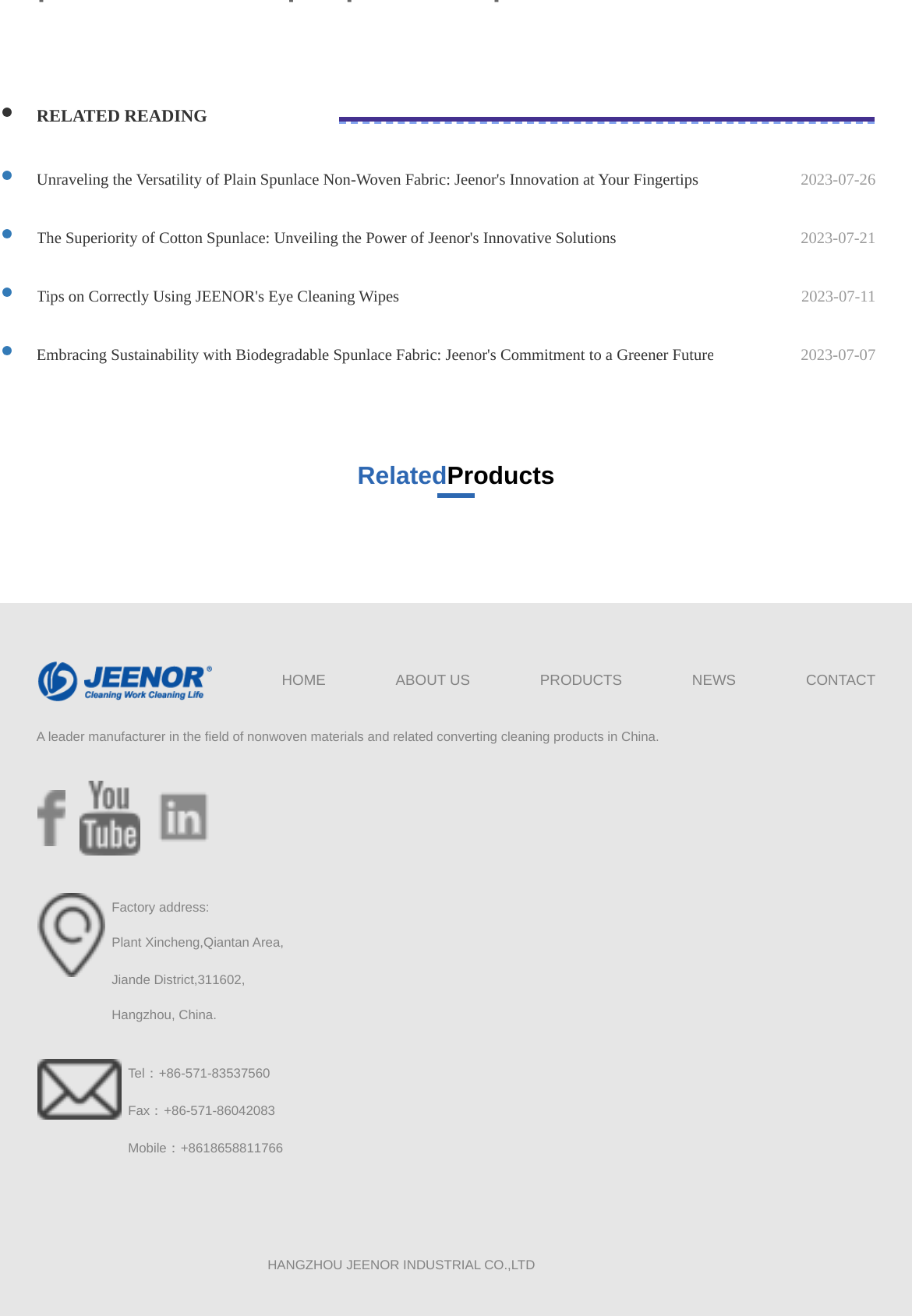Answer the following query with a single word or phrase:
What is the company's main business?

Nonwoven materials and cleaning products